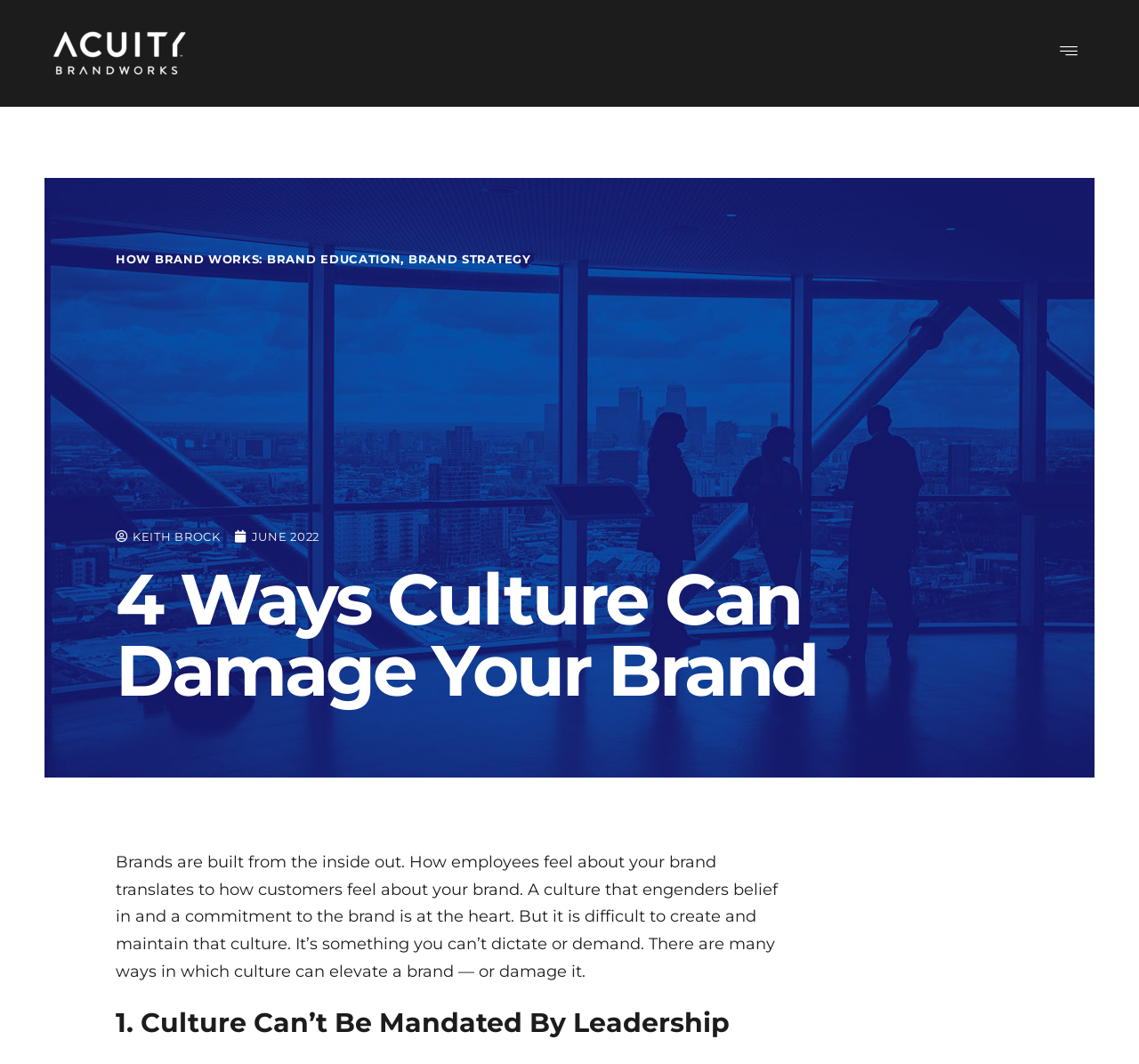Find the bounding box coordinates for the area you need to click to carry out the instruction: "read the '4 Ways Culture Can Damage Your Brand' article". The coordinates should be four float numbers between 0 and 1, indicated as [left, top, right, bottom].

[0.102, 0.53, 0.82, 0.664]